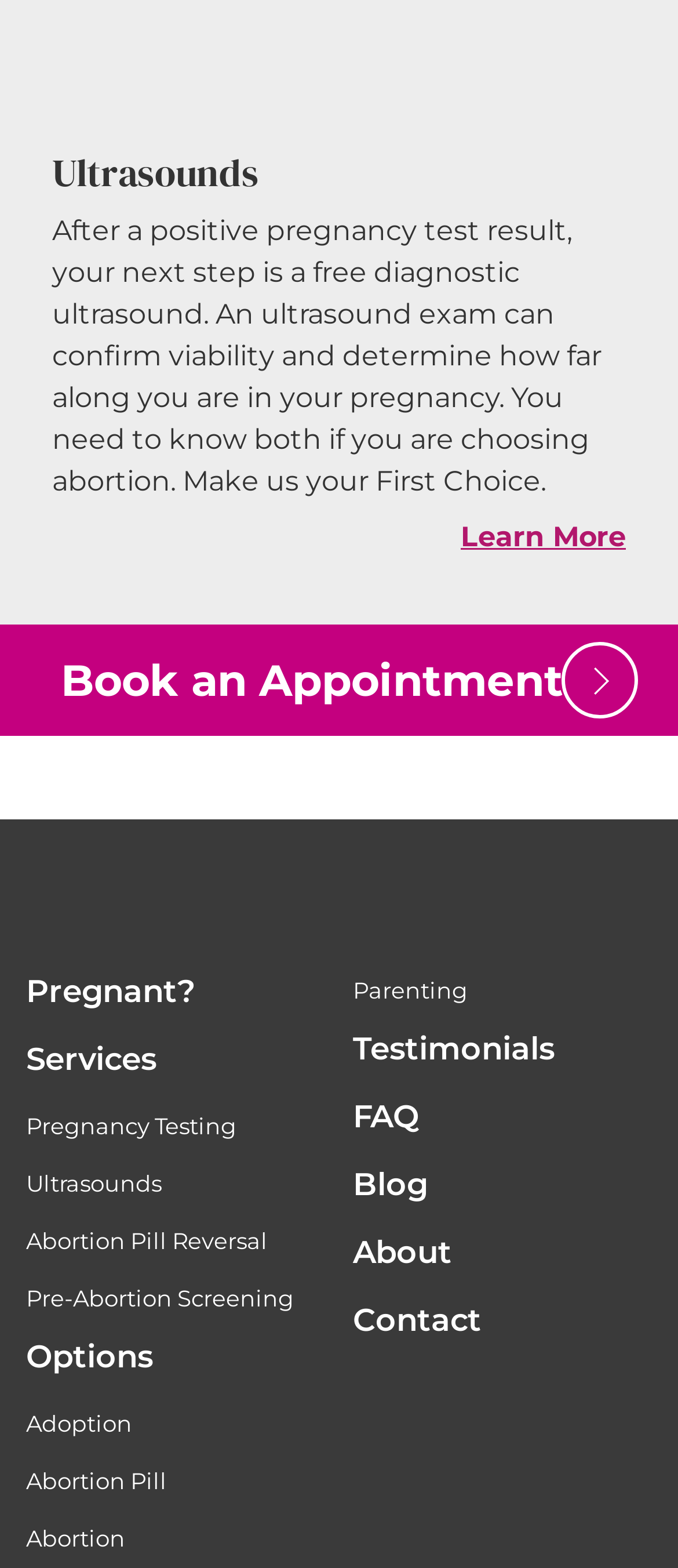Given the element description "Abortion Pill Reversal" in the screenshot, predict the bounding box coordinates of that UI element.

[0.038, 0.781, 0.395, 0.801]